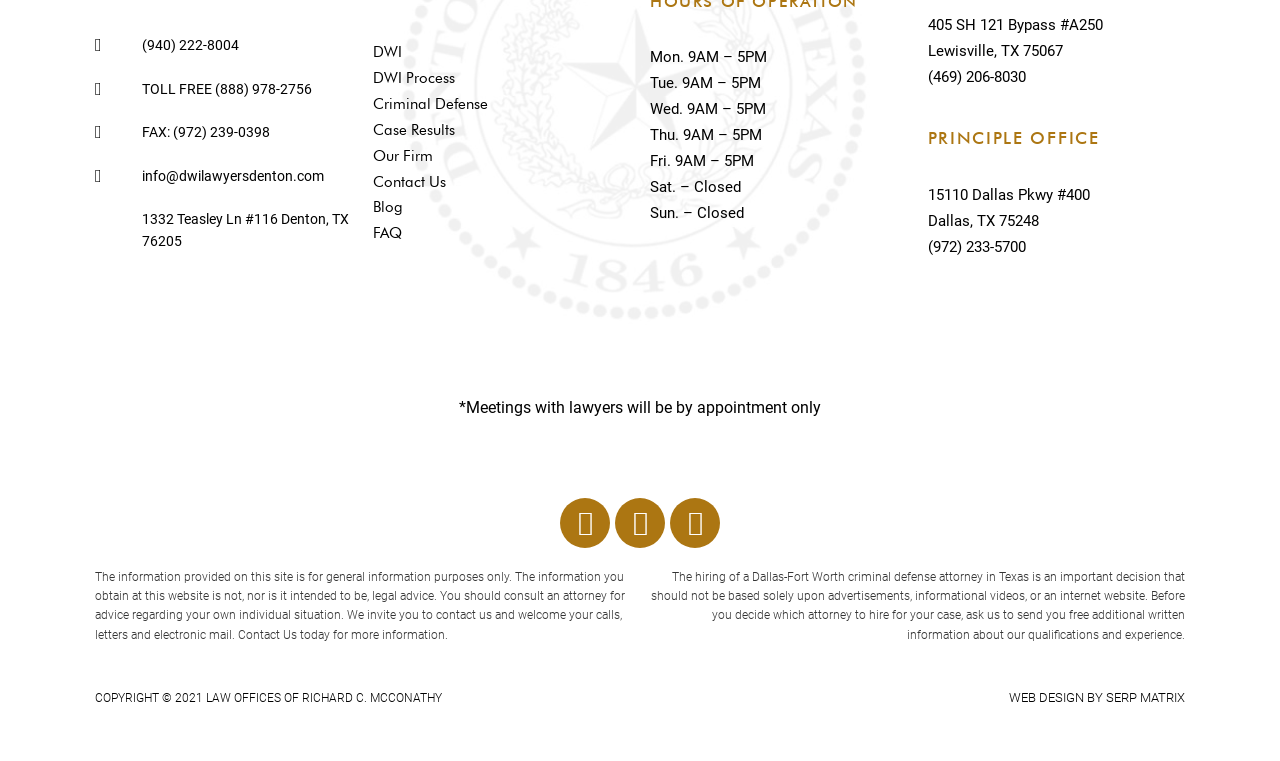Provide a one-word or one-phrase answer to the question:
What are the office hours on Monday?

9AM – 5PM